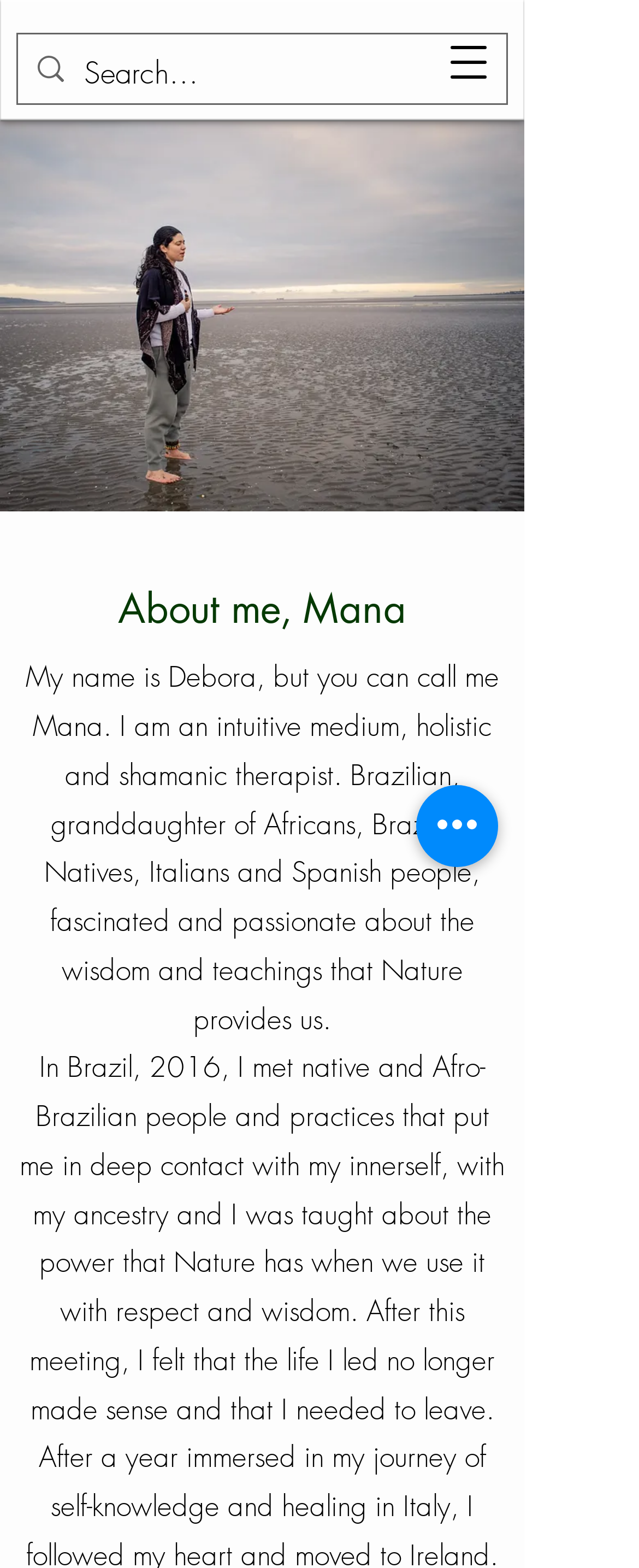Using the provided description aria-label="Quick actions", find the bounding box coordinates for the UI element. Provide the coordinates in (top-left x, top-left y, bottom-right x, bottom-right y) format, ensuring all values are between 0 and 1.

[0.651, 0.501, 0.779, 0.553]